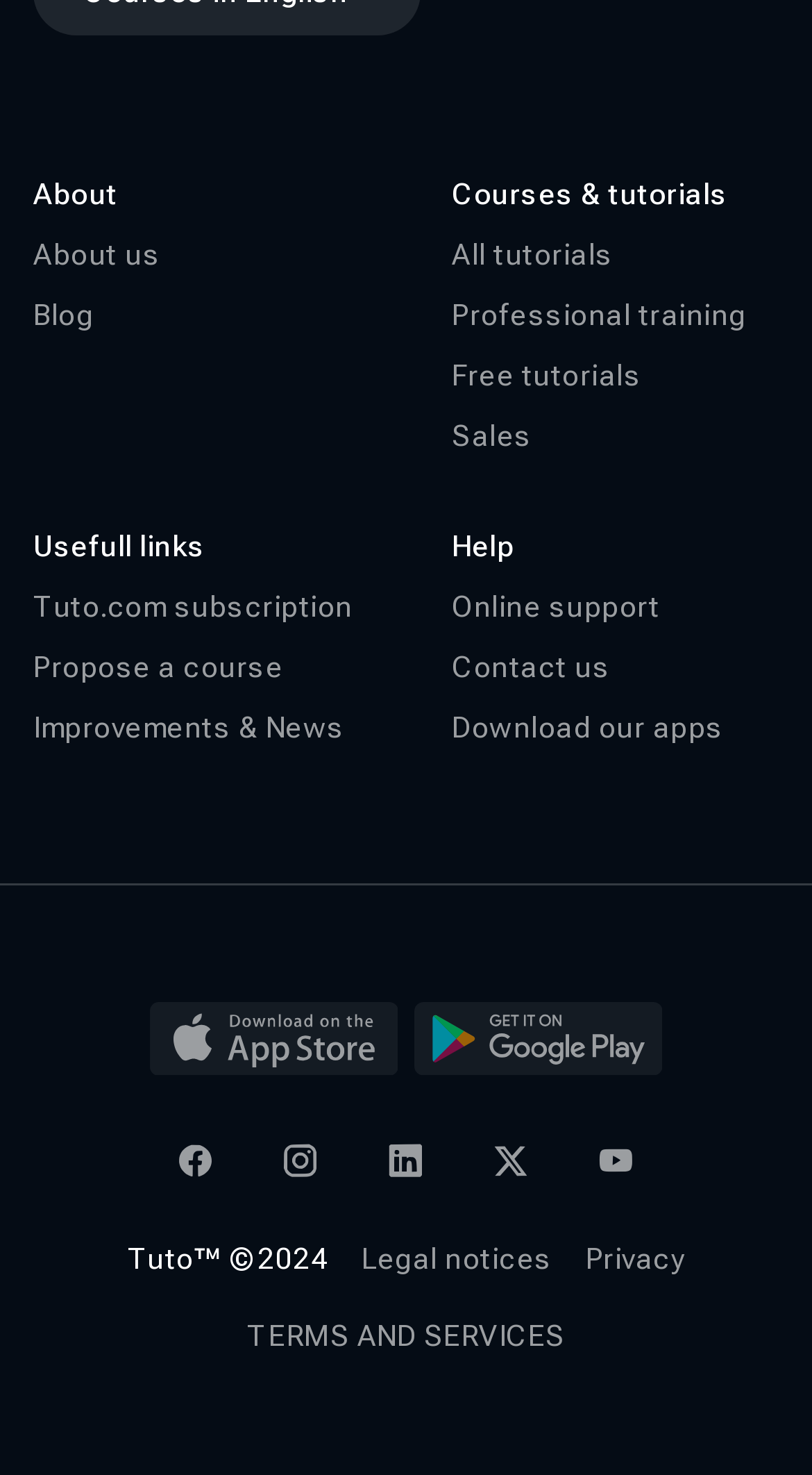Please predict the bounding box coordinates of the element's region where a click is necessary to complete the following instruction: "View all tutorials". The coordinates should be represented by four float numbers between 0 and 1, i.e., [left, top, right, bottom].

[0.556, 0.161, 0.755, 0.184]